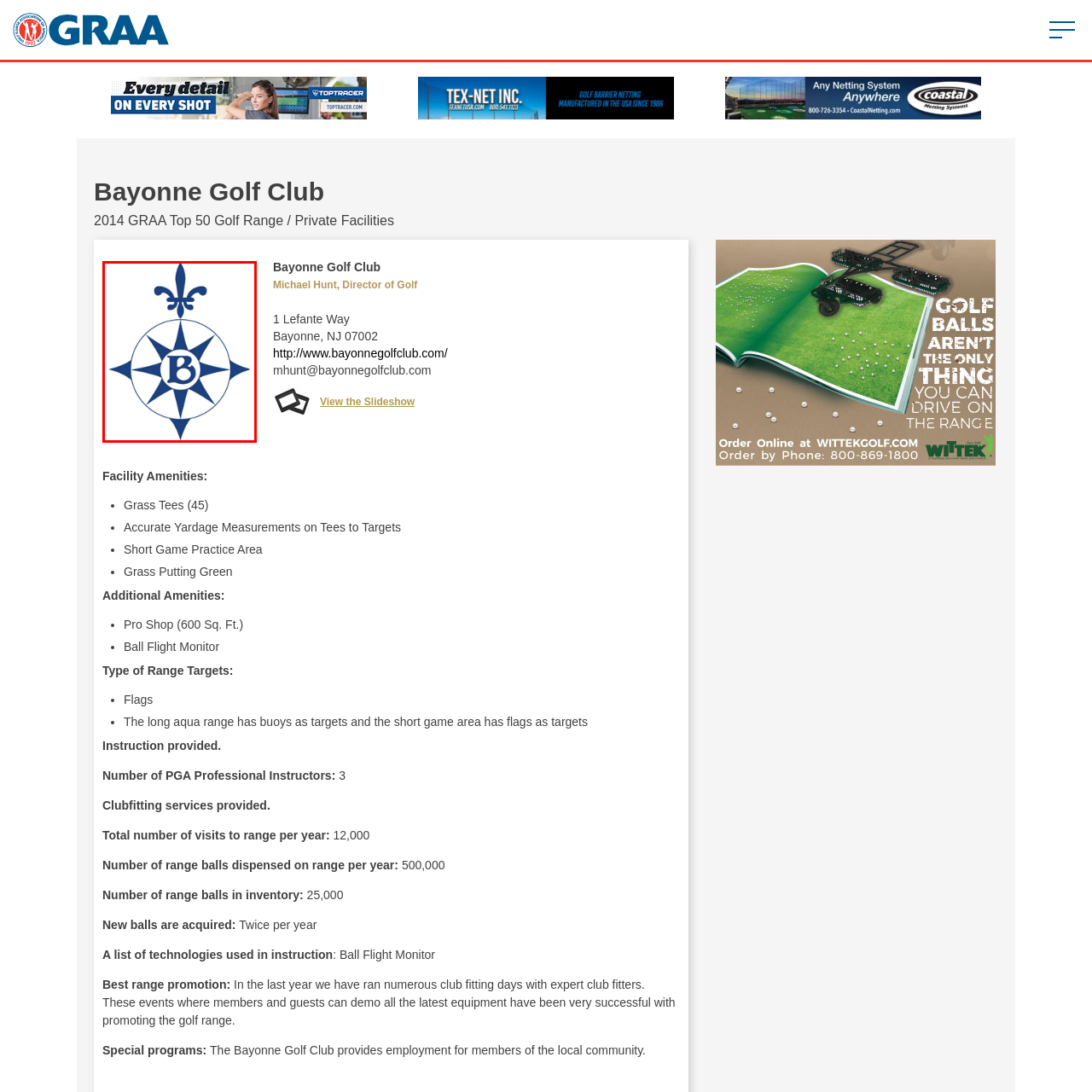What is the color of the border surrounding the compass?
Look at the image contained within the red bounding box and provide a detailed answer based on the visual details you can infer from it.

The caption explicitly states that the compass is encircled by a navy blue border, which adds to the overall design and aesthetic of the logo.